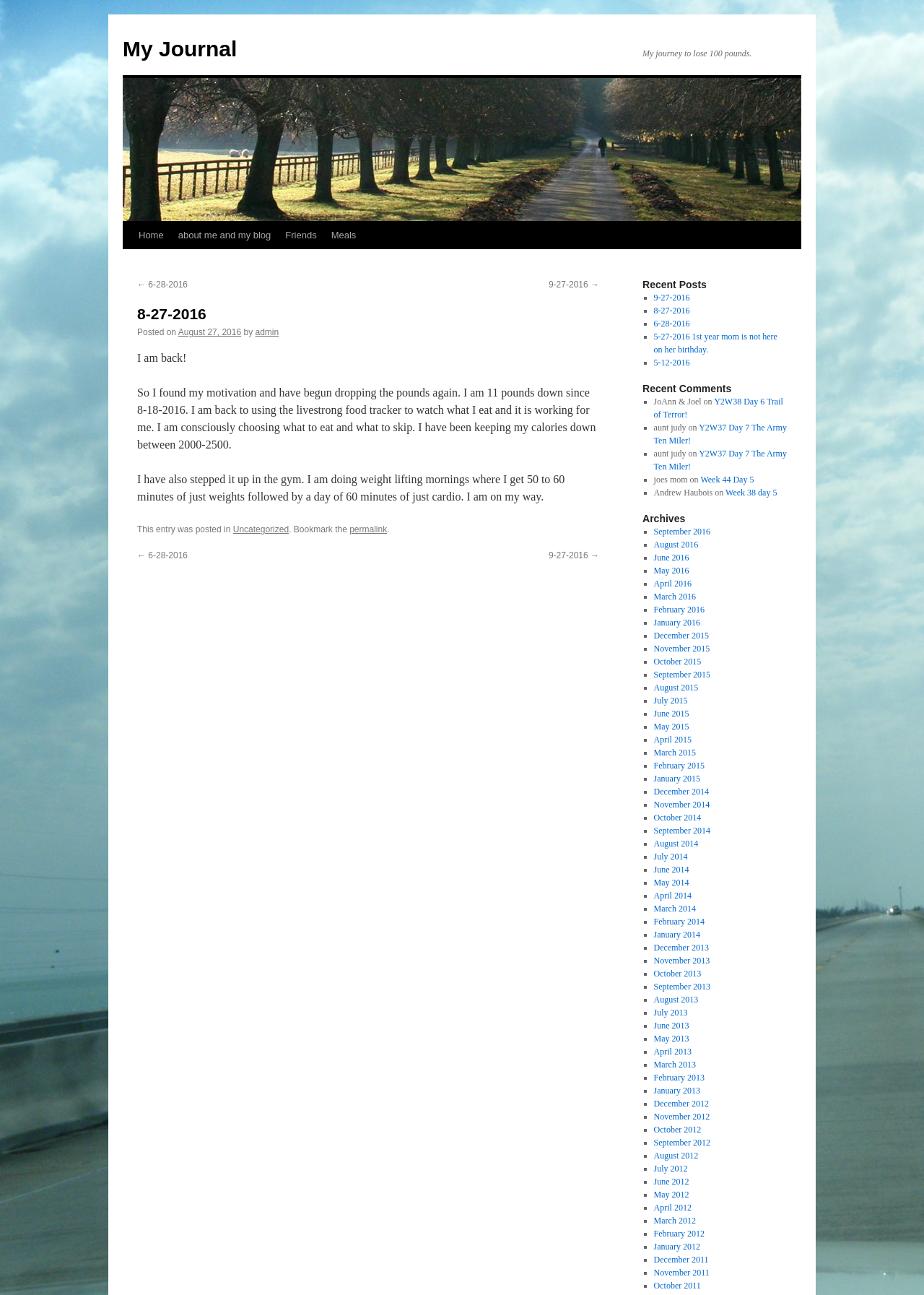Please provide a comprehensive answer to the question below using the information from the image: What is the author's current weight loss goal?

The author's current weight loss goal is 100 pounds, as mentioned in the title 'My journey to lose 100 pounds.'